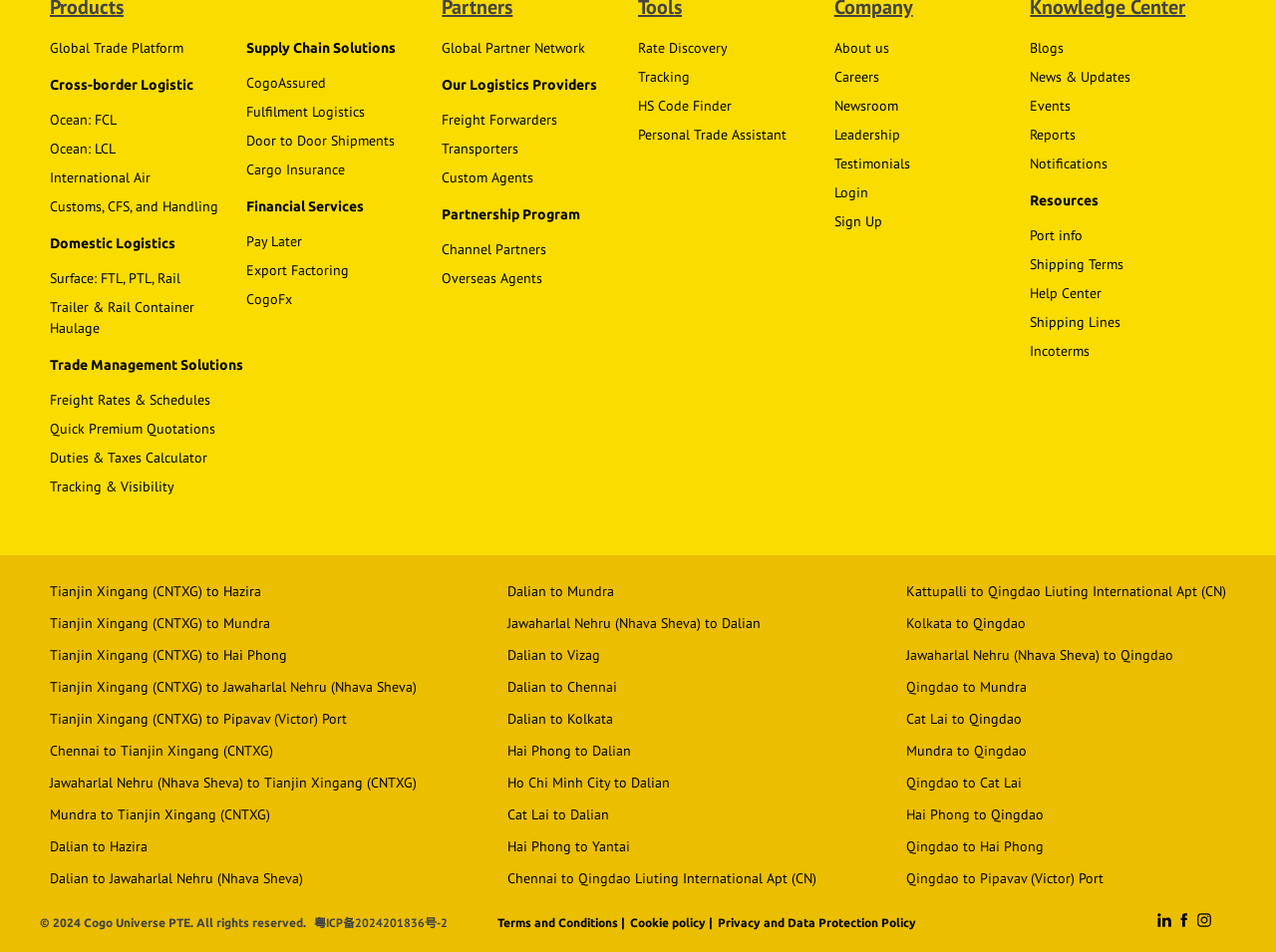How many headings are on the webpage?
Look at the screenshot and give a one-word or phrase answer.

6